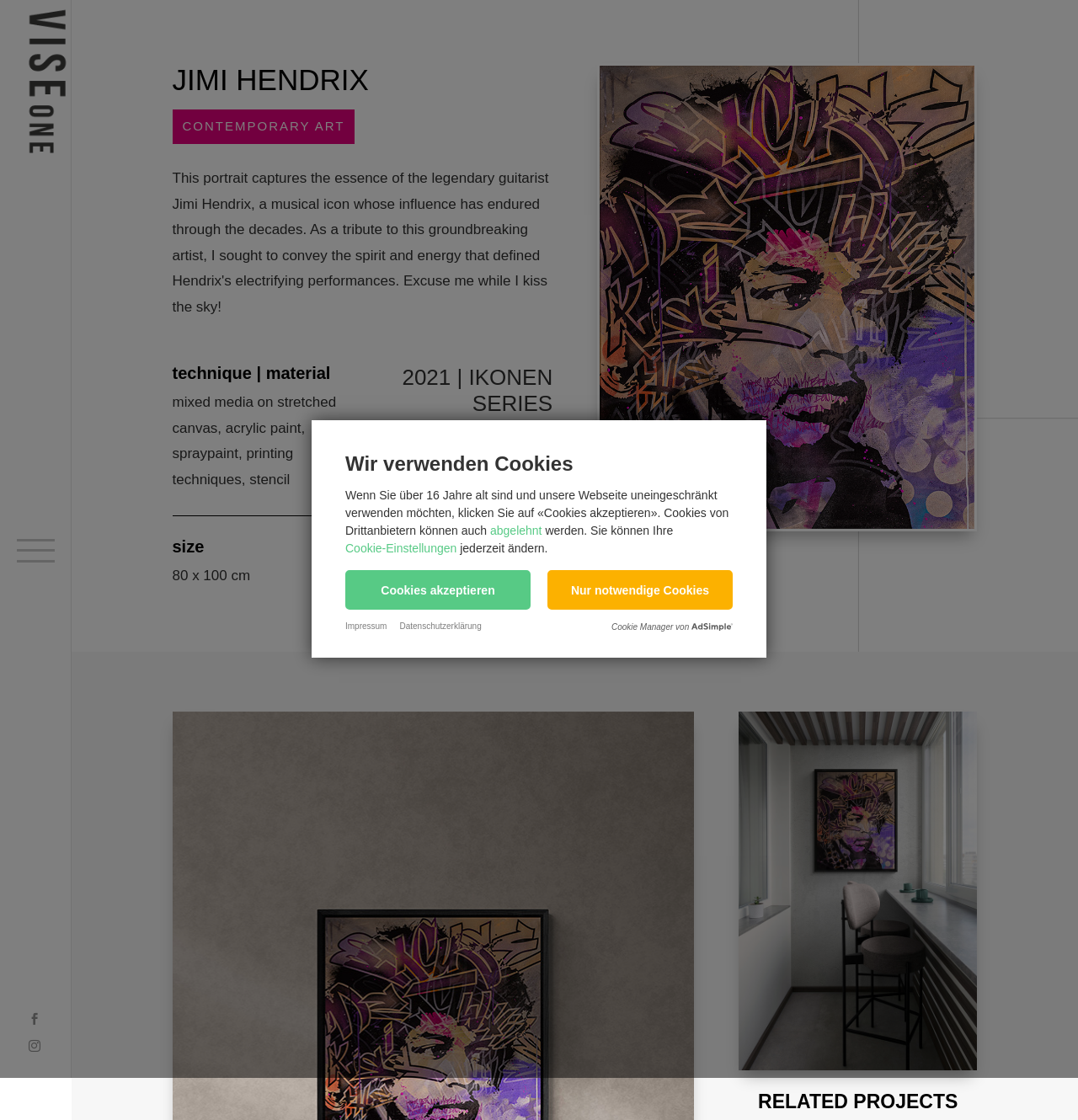What is the material used in the artwork?
Please give a detailed and elaborate explanation in response to the question.

The material used in the artwork is mentioned in the section 'technique | material' on the webpage, which lists 'mixed media on stretched canvas, acrylic paint, spraypaint, printing techniques, stencil' as the materials used.